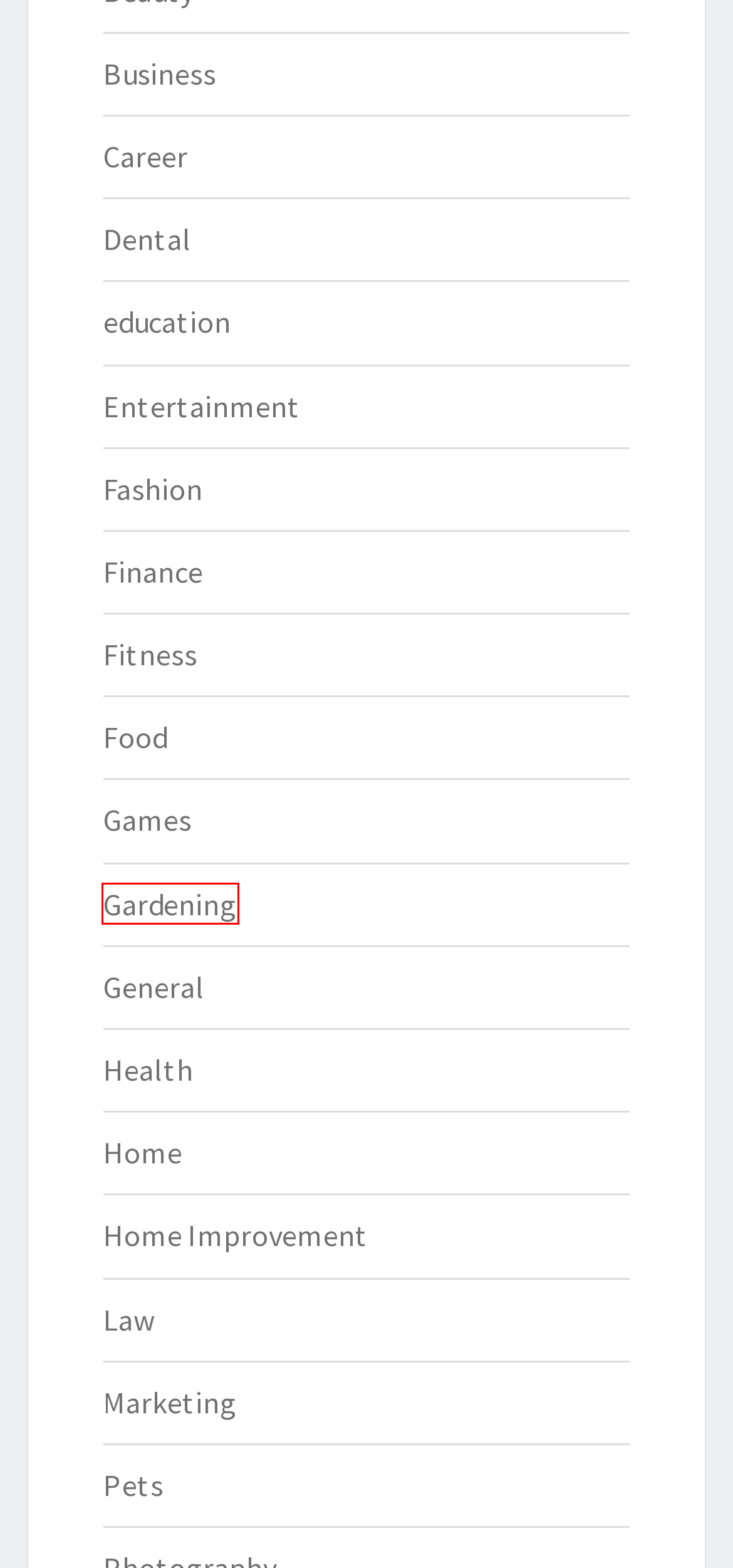You see a screenshot of a webpage with a red bounding box surrounding an element. Pick the webpage description that most accurately represents the new webpage after interacting with the element in the red bounding box. The options are:
A. Home Improvement Archives - Chezsimeo
B. Gardening Archives - Chezsimeo
C. General Archives - Chezsimeo
D. Fashion Archives - Chezsimeo
E. Marketing Archives - Chezsimeo
F. education Archives - Chezsimeo
G. Career Archives - Chezsimeo
H. Law Archives - Chezsimeo

B